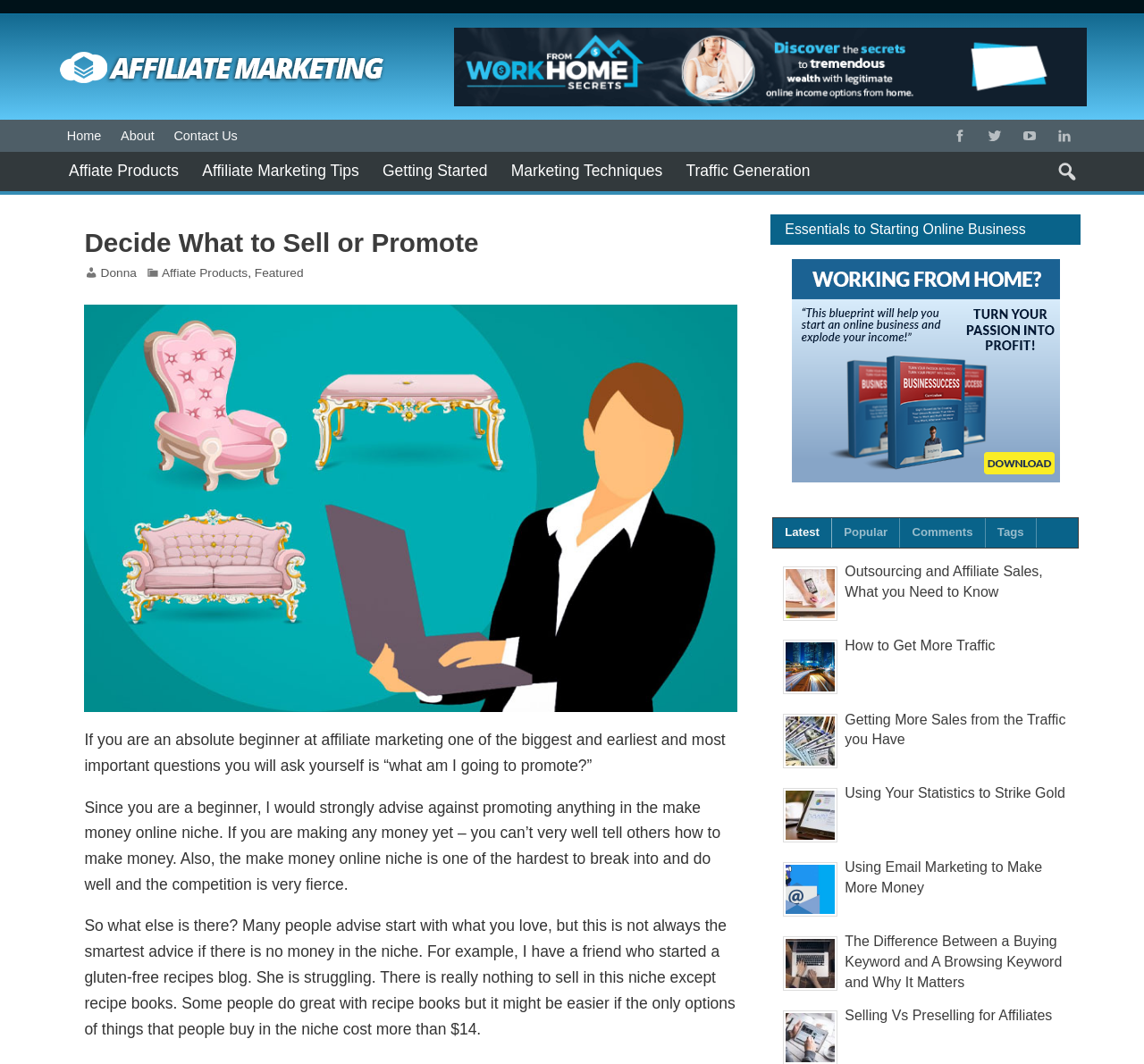What is the purpose of the search box on the top right?
Please utilize the information in the image to give a detailed response to the question.

The search box on the top right of the webpage is likely used to search for specific content or keywords within the website, allowing users to quickly find relevant information.